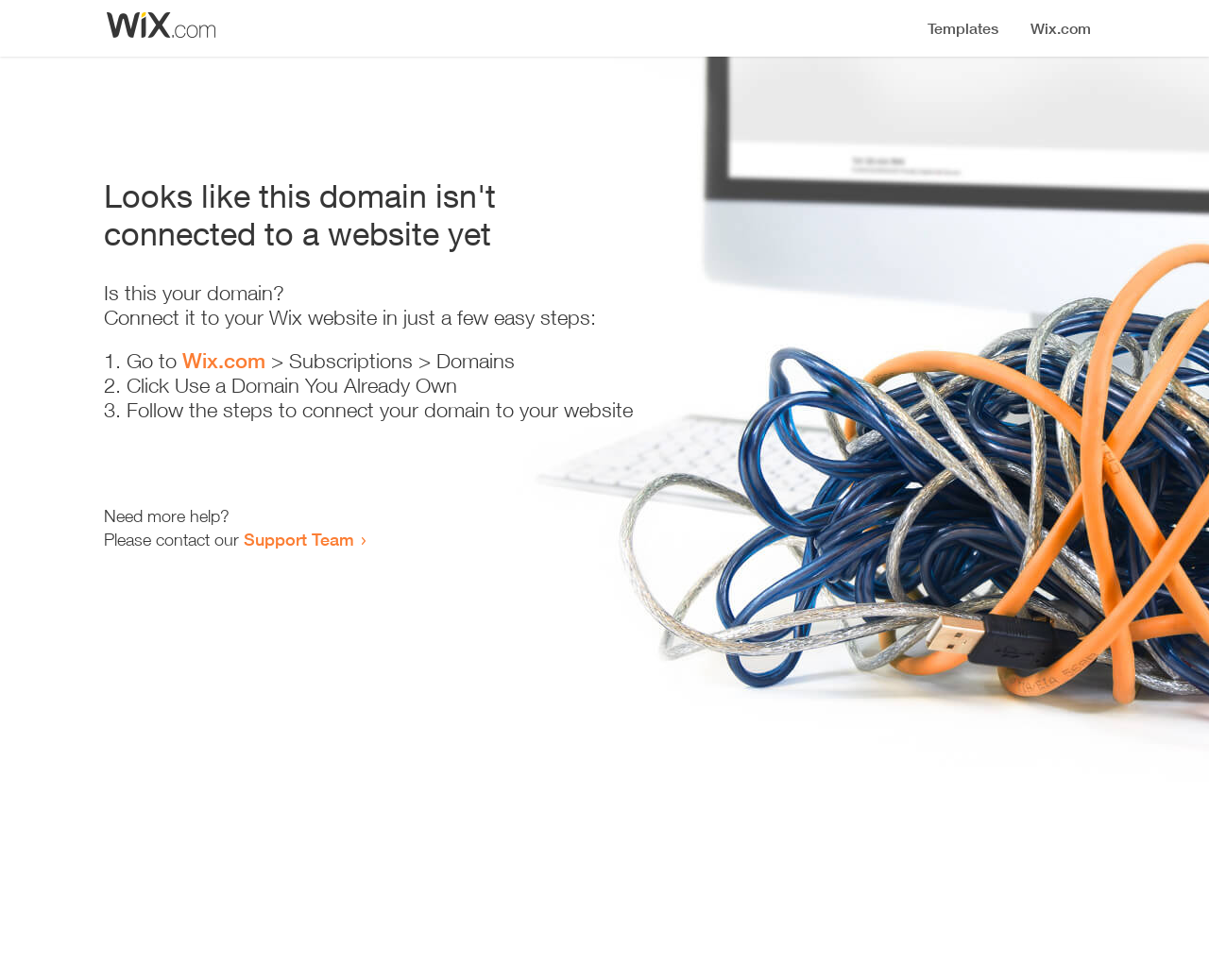Examine the image carefully and respond to the question with a detailed answer: 
Is this webpage related to Wix?

The webpage provides links to 'Wix.com' and mentions 'Wix website' in the instructions, indicating that the webpage is related to Wix.